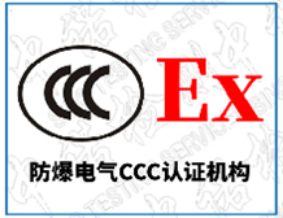Elaborate on the details you observe in the image.

The image displays a certification logo featuring the CCC (China Compulsory Certification) symbol and the "Ex" mark, which denotes compliance with explosion-proof standards. The CCC symbol, represented by three overlapping arcs, emphasizes the mandatory safety certification in China for various electrical products, particularly relevant to explosion-proof applications. The "Ex" label signifies that the product meets specific safety requirements for use in explosive atmospheres. Beneath the logo, the text in Chinese translates to "Explosion-proof CCC Certification Organization," highlighting the entity responsible for ensuring compliance with these safety standards. This certification is vital for electrical products used in hazardous environments, assuring consumers of safety and reliability.